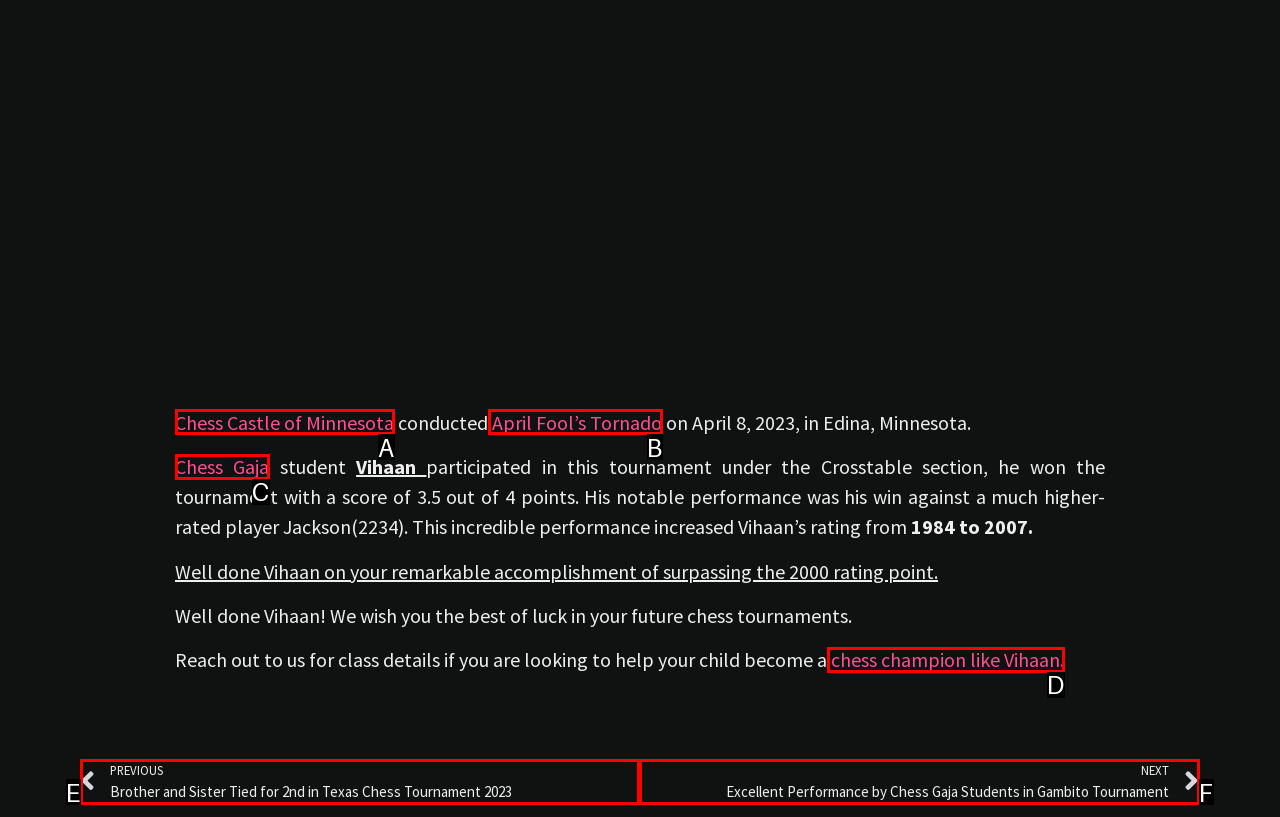Based on the description: April Fool’s Tornado, select the HTML element that fits best. Provide the letter of the matching option.

B